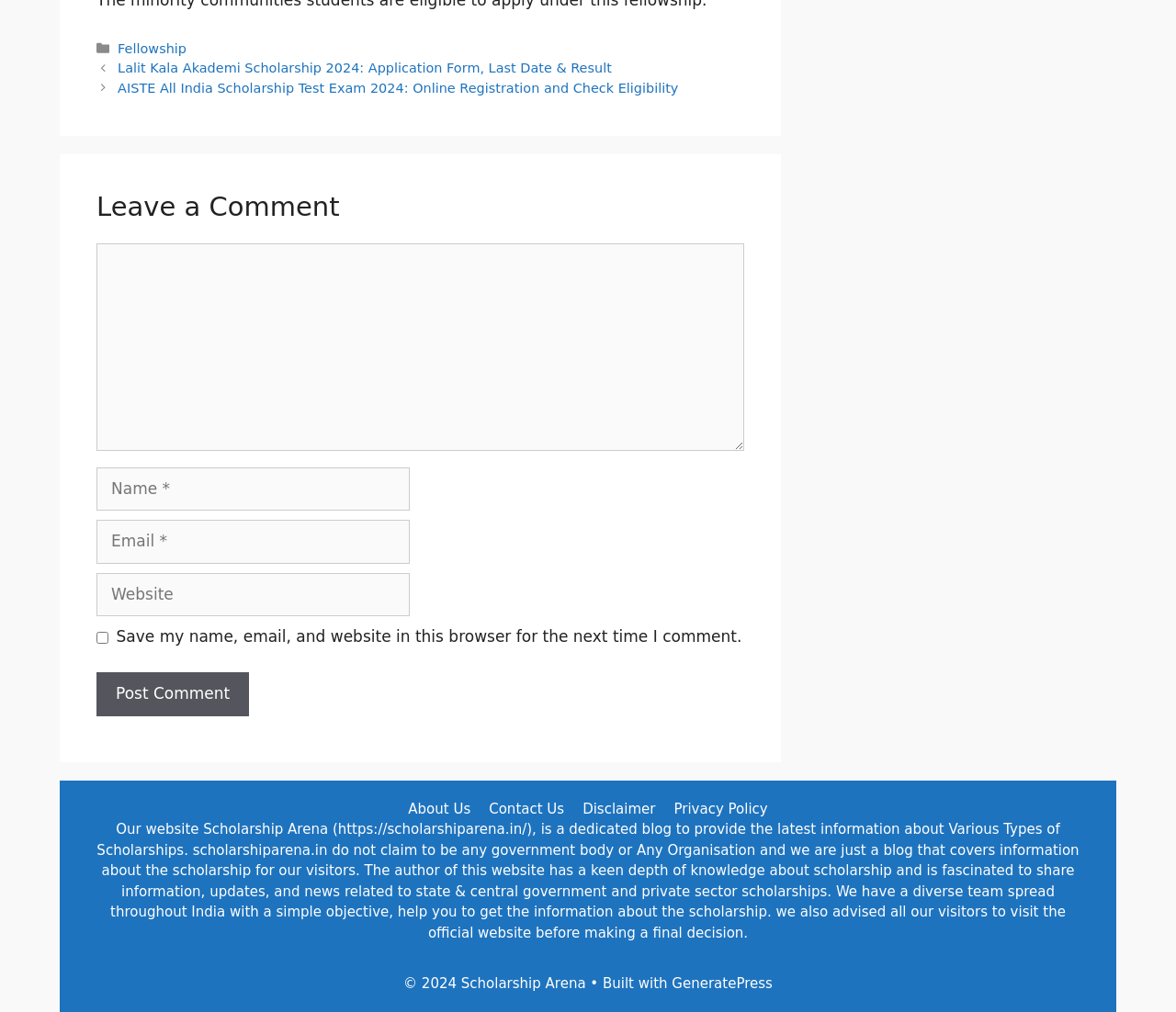Respond to the following question using a concise word or phrase: 
What is the next step after clicking on the 'Apply Online' link?

Application form will be displayed